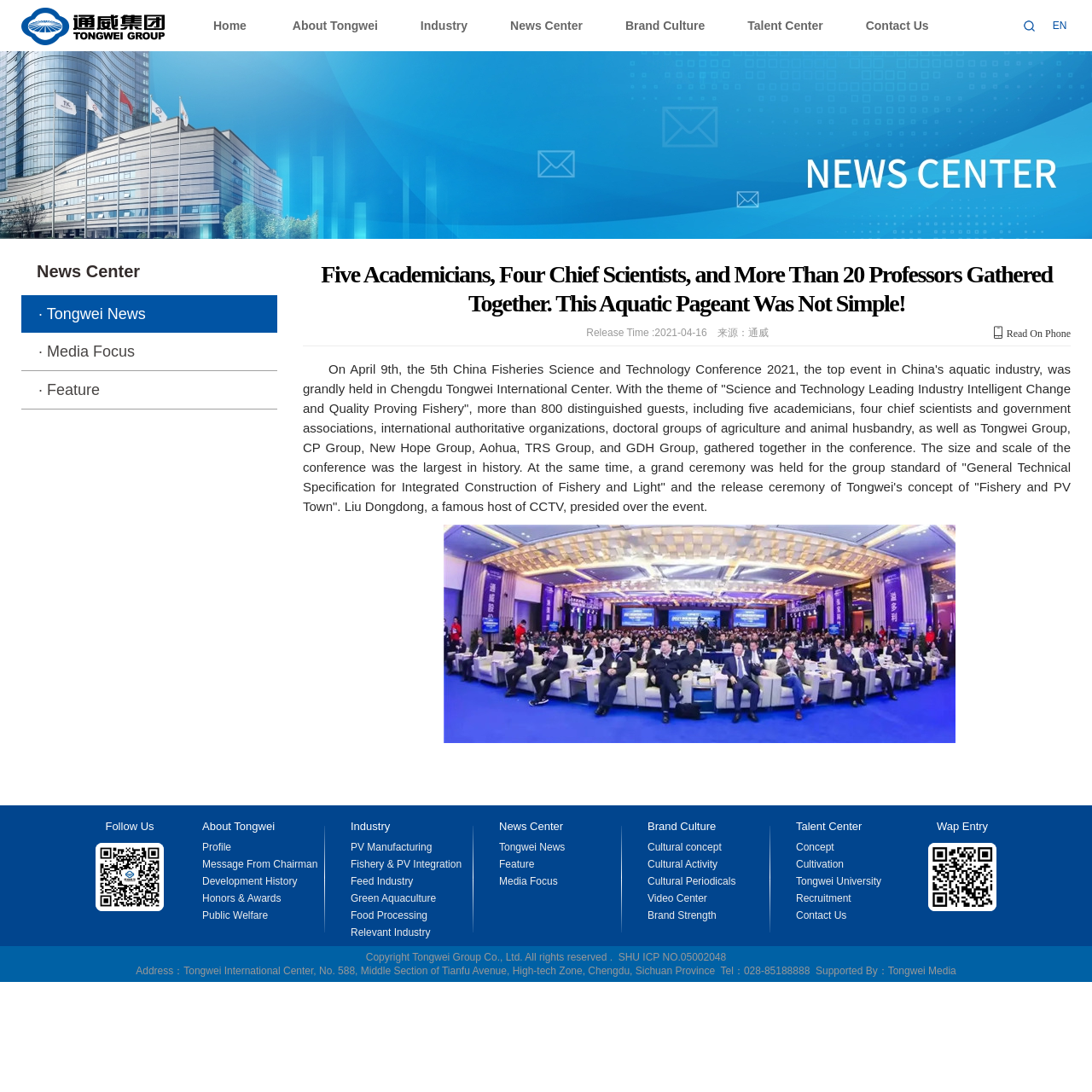Detail the various sections and features of the webpage.

The webpage is about Tongwei Group, a Chinese company. At the top, there is a logo and a navigation menu with links to different sections of the website, including "Home", "About Tongwei", "Industry", "News Center", "Brand Culture", and "Talent Center". 

Below the navigation menu, there is a large heading that reads "Five Academicians, Four Chief Scientists, and More Than 20 Professors Gathered Together. This Aquatic Pageant Was Not Simple!" followed by a release time and source information. 

To the right of the heading, there is a "Read On Phone" link and a button to read the full article. The article itself is a long paragraph that describes a conference held by Tongwei Group, which brought together many experts and industry leaders to discuss the future of China's aquatic industry.

Below the article, there is a large image that takes up most of the width of the page. 

On the left side of the page, there are five sections with headings "About Tongwei", "Industry", "News Center", "Brand Culture", and "Talent Center". Each section has a list of links to sub-pages with more information about the respective topic. 

At the bottom of the page, there is a "Follow Us" section with a social media icon, and a "Contact Us" link.